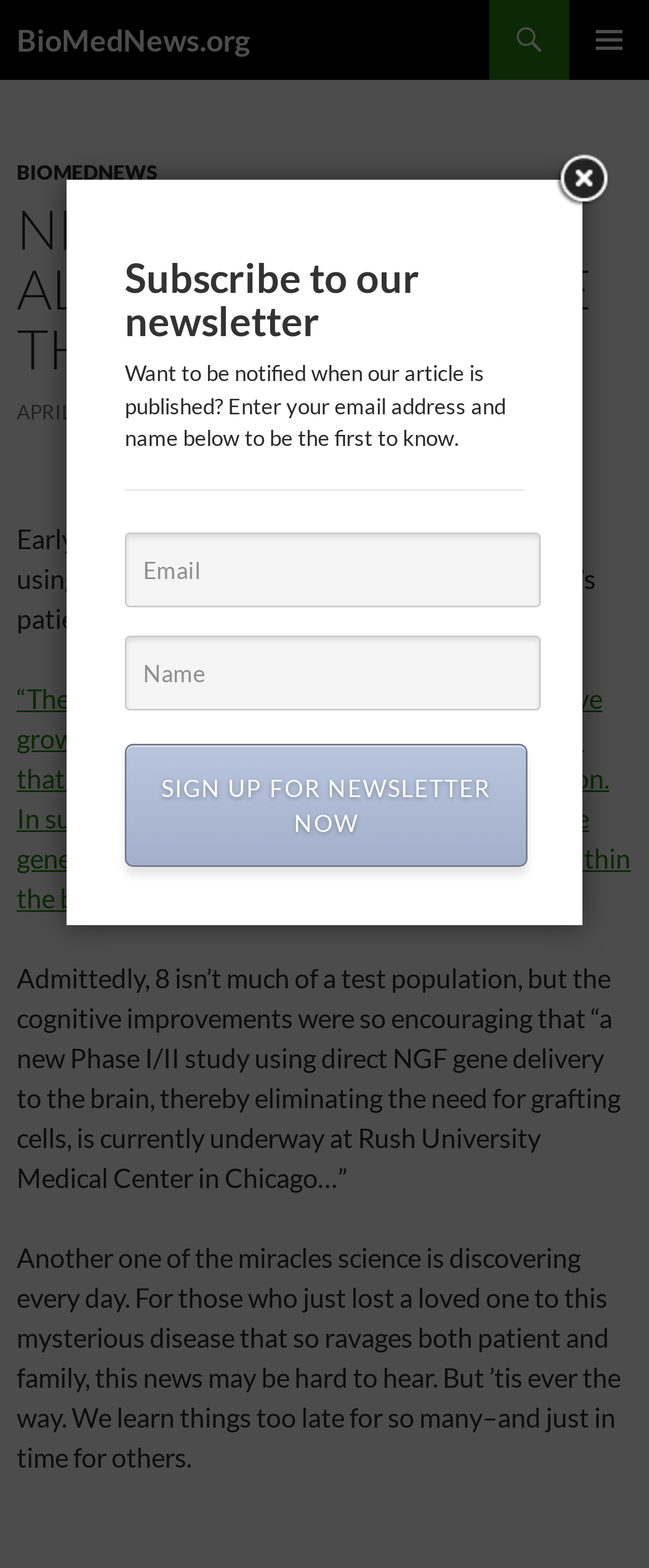Please find the bounding box coordinates of the element's region to be clicked to carry out this instruction: "Click the BioMedNews.org link".

[0.026, 0.0, 0.385, 0.051]